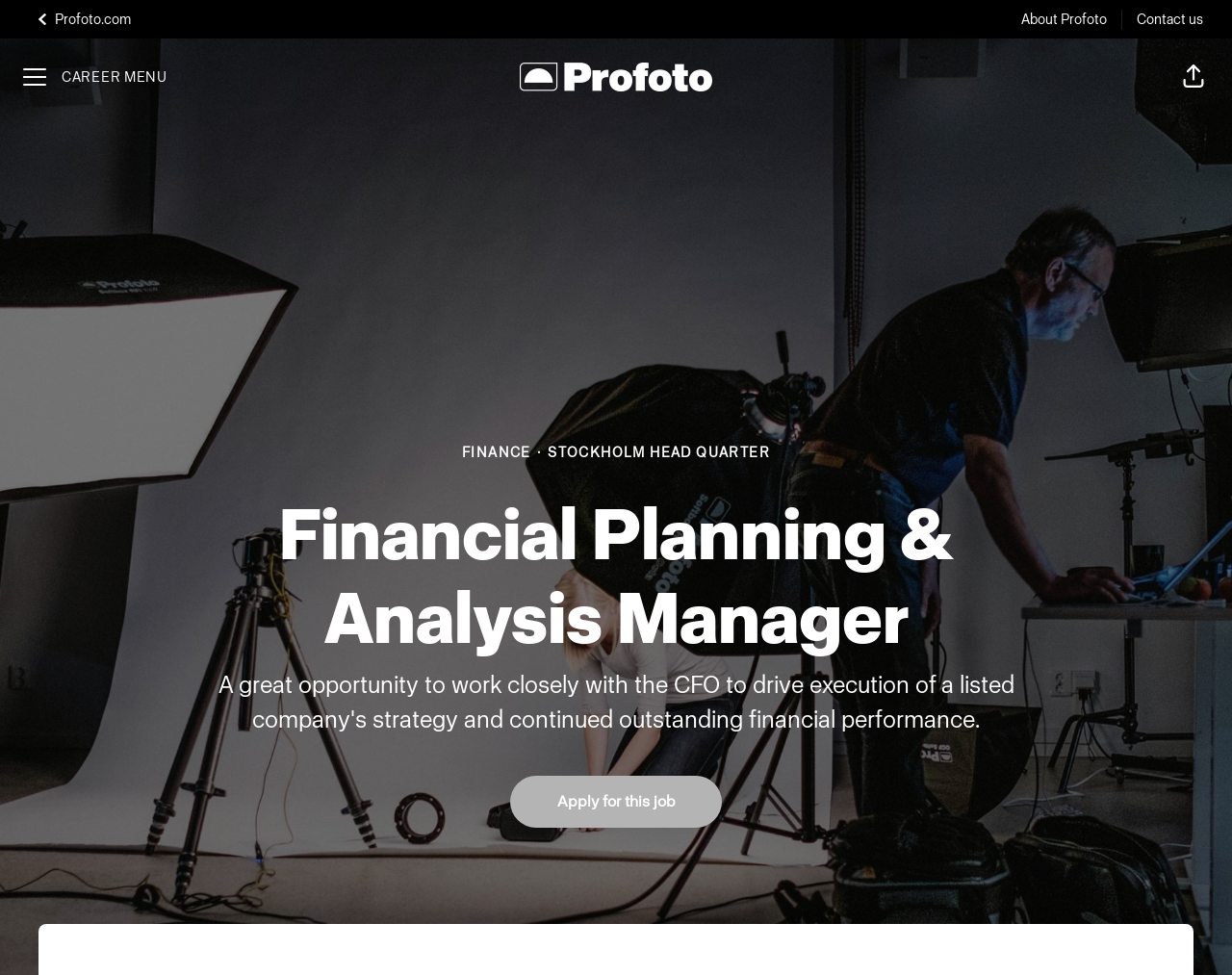Identify and extract the main heading from the webpage.

This website uses cookies to ensure you get the best experience on our website.